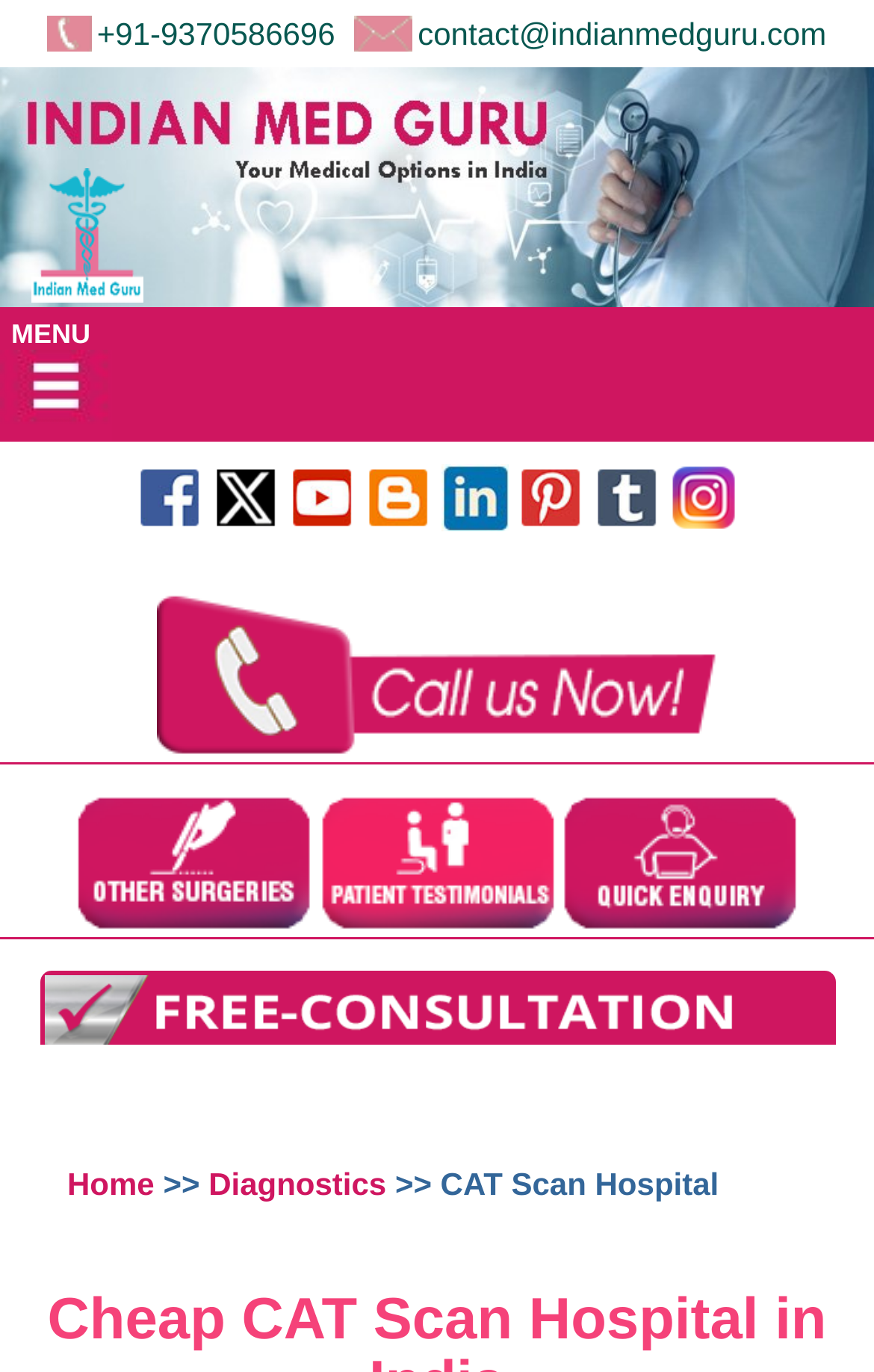Could you determine the bounding box coordinates of the clickable element to complete the instruction: "Visit the facebook page"? Provide the coordinates as four float numbers between 0 and 1, i.e., [left, top, right, bottom].

[0.157, 0.366, 0.234, 0.392]